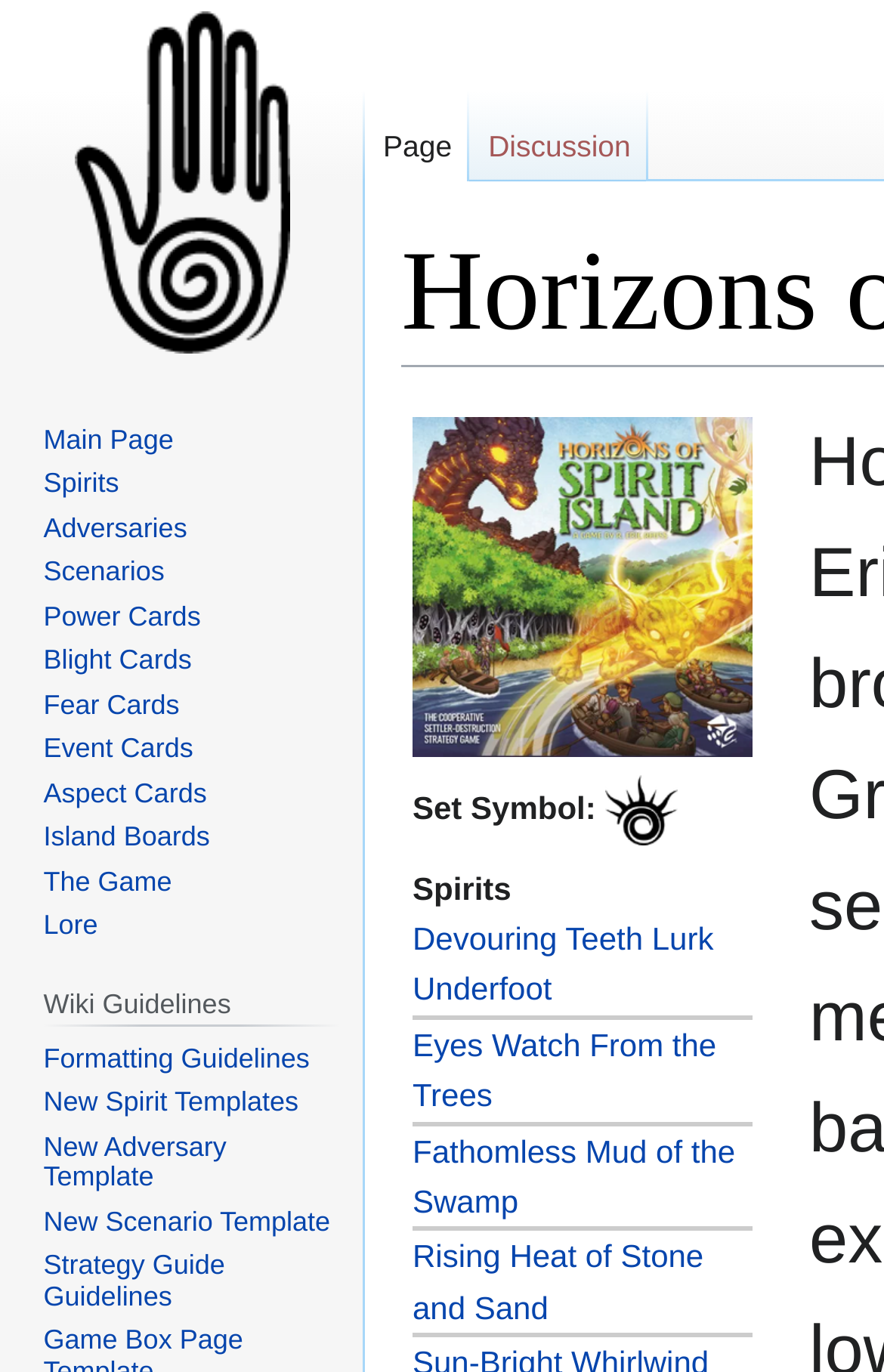Identify the bounding box coordinates of the region that needs to be clicked to carry out this instruction: "View Horizons of Spirit Island box image". Provide these coordinates as four float numbers ranging from 0 to 1, i.e., [left, top, right, bottom].

[0.467, 0.303, 0.851, 0.551]